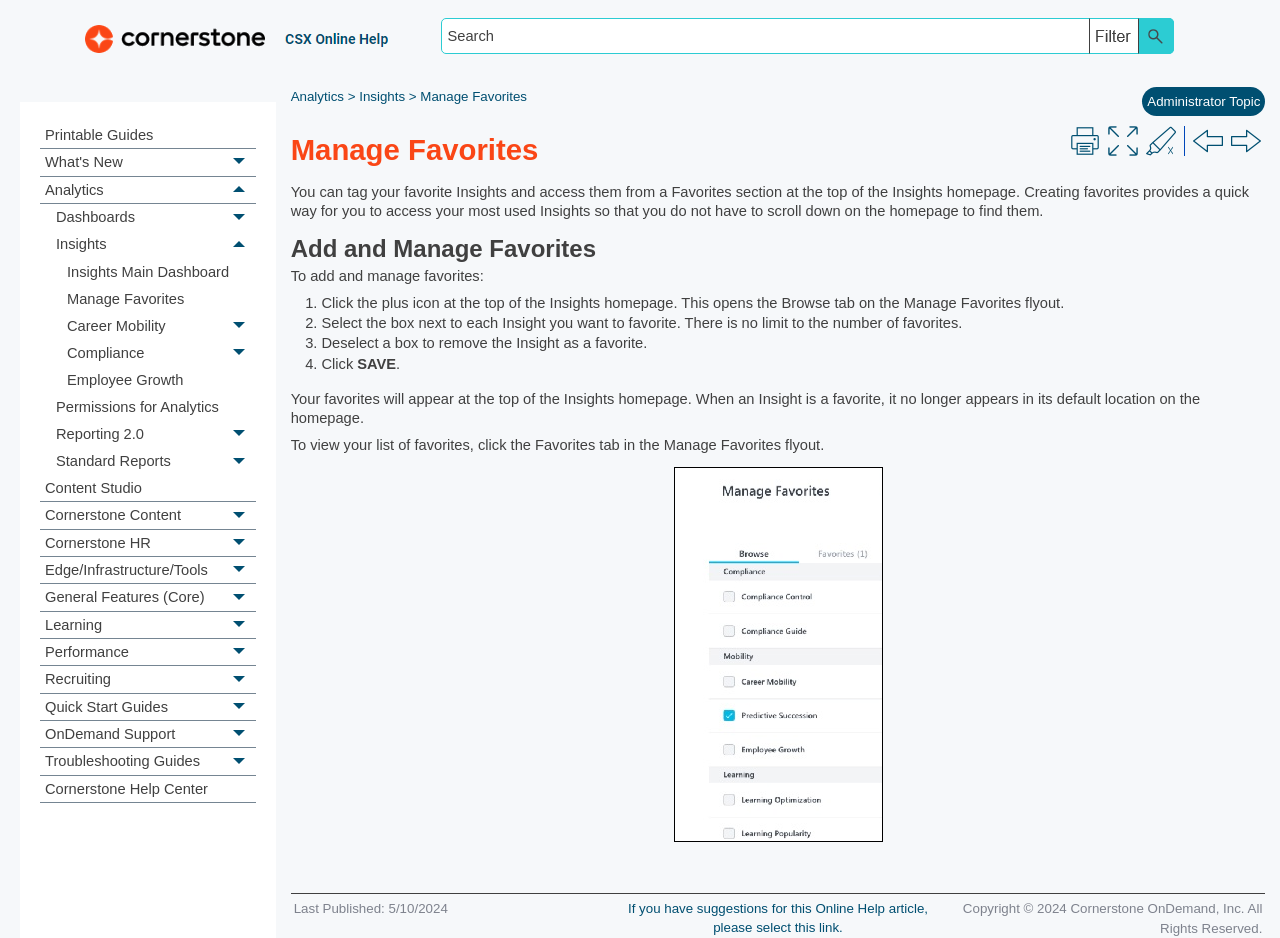How do you add an Insight as a favorite?
Deliver a detailed and extensive answer to the question.

To add an Insight as a favorite, users need to click the plus icon at the top of the Insights homepage, which opens the Browse tab on the Manage Favorites flyout, and then select the box next to each Insight they want to favorite.